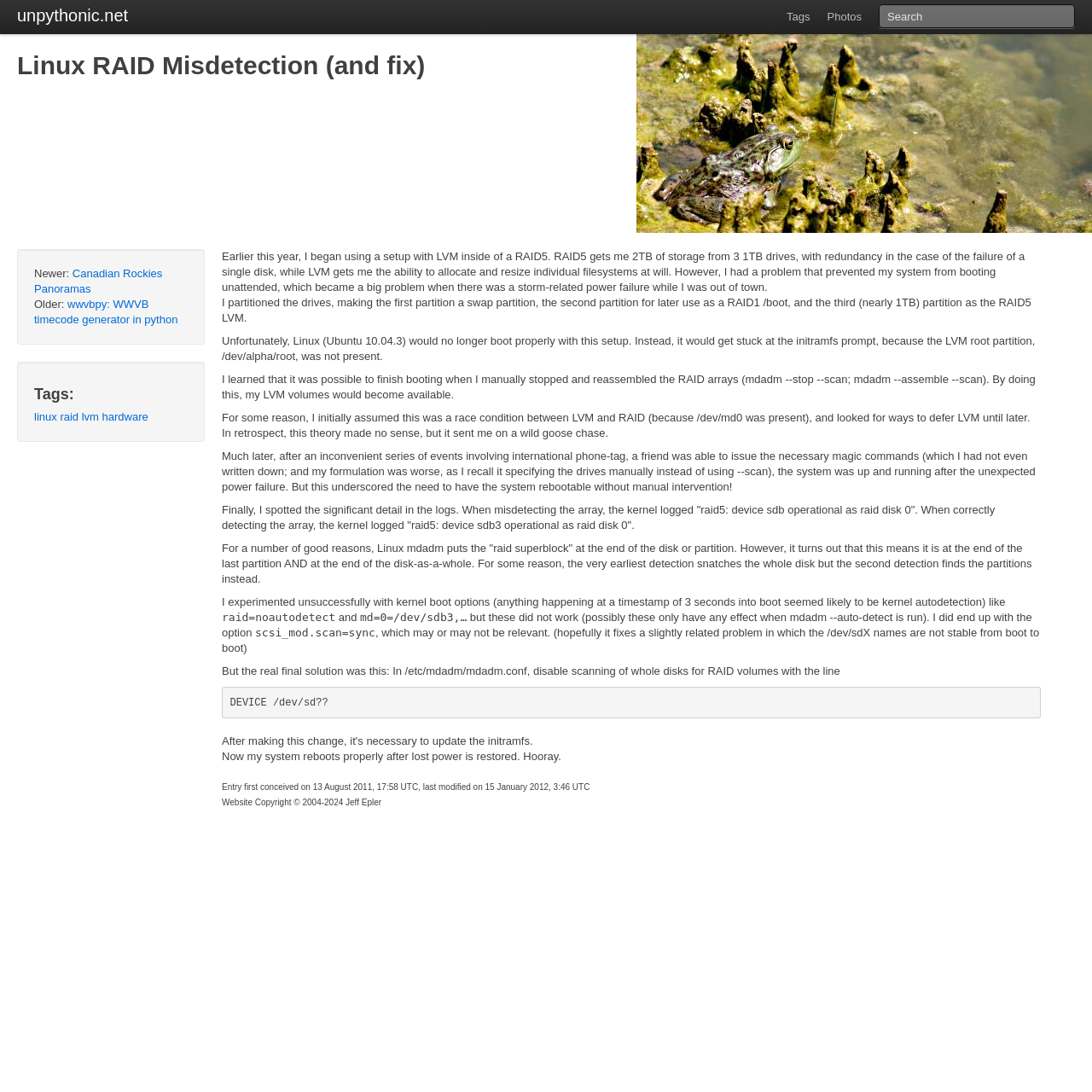Provide your answer in a single word or phrase: 
What is the author's goal for the system?

Rebootable without manual intervention